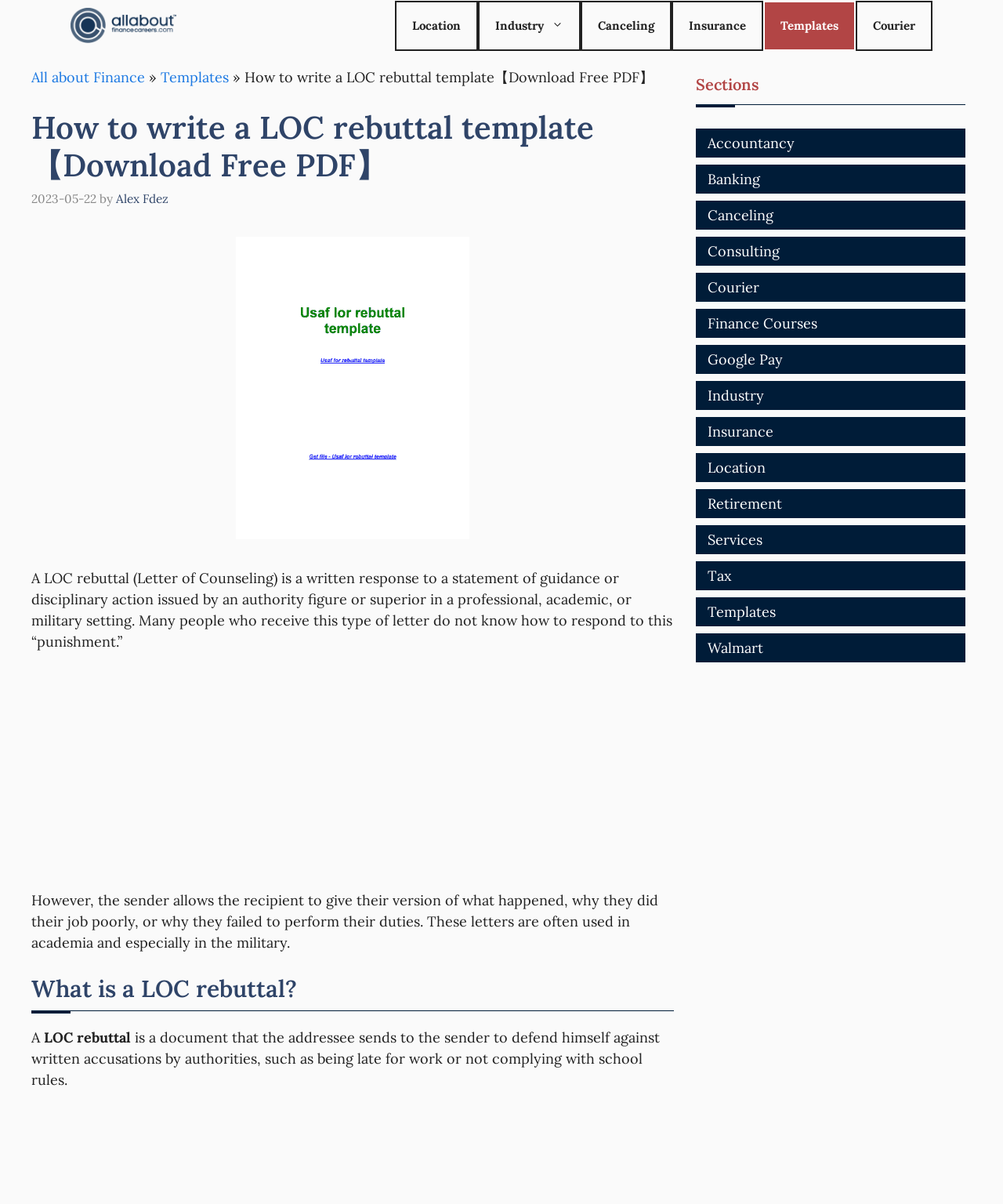Please find the bounding box coordinates of the element that you should click to achieve the following instruction: "Click on the 'Location' link". The coordinates should be presented as four float numbers between 0 and 1: [left, top, right, bottom].

[0.394, 0.0, 0.477, 0.042]